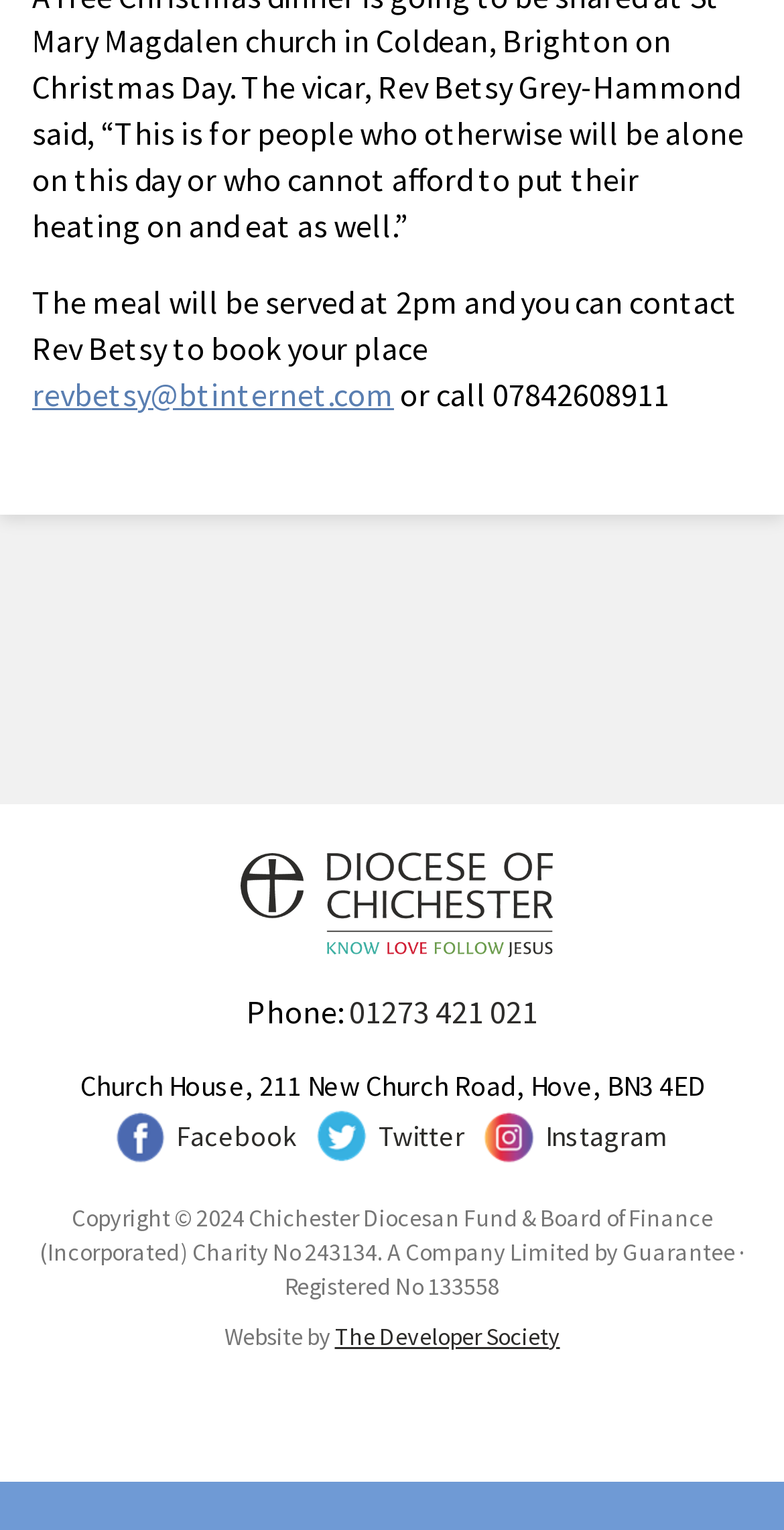Given the following UI element description: "Diocese of Chichester", find the bounding box coordinates in the webpage screenshot.

[0.295, 0.552, 0.705, 0.625]